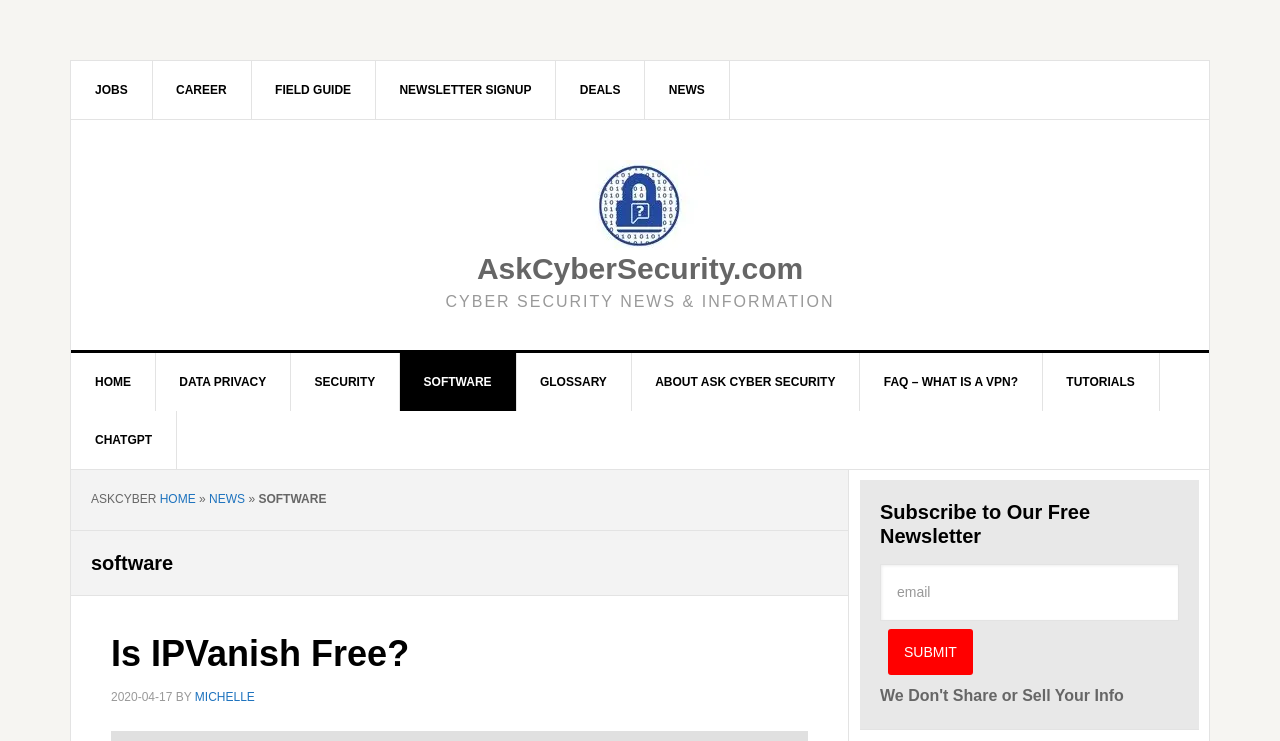Please provide the bounding box coordinates for the element that needs to be clicked to perform the following instruction: "search for NEWS". The coordinates should be given as four float numbers between 0 and 1, i.e., [left, top, right, bottom].

[0.504, 0.082, 0.57, 0.161]